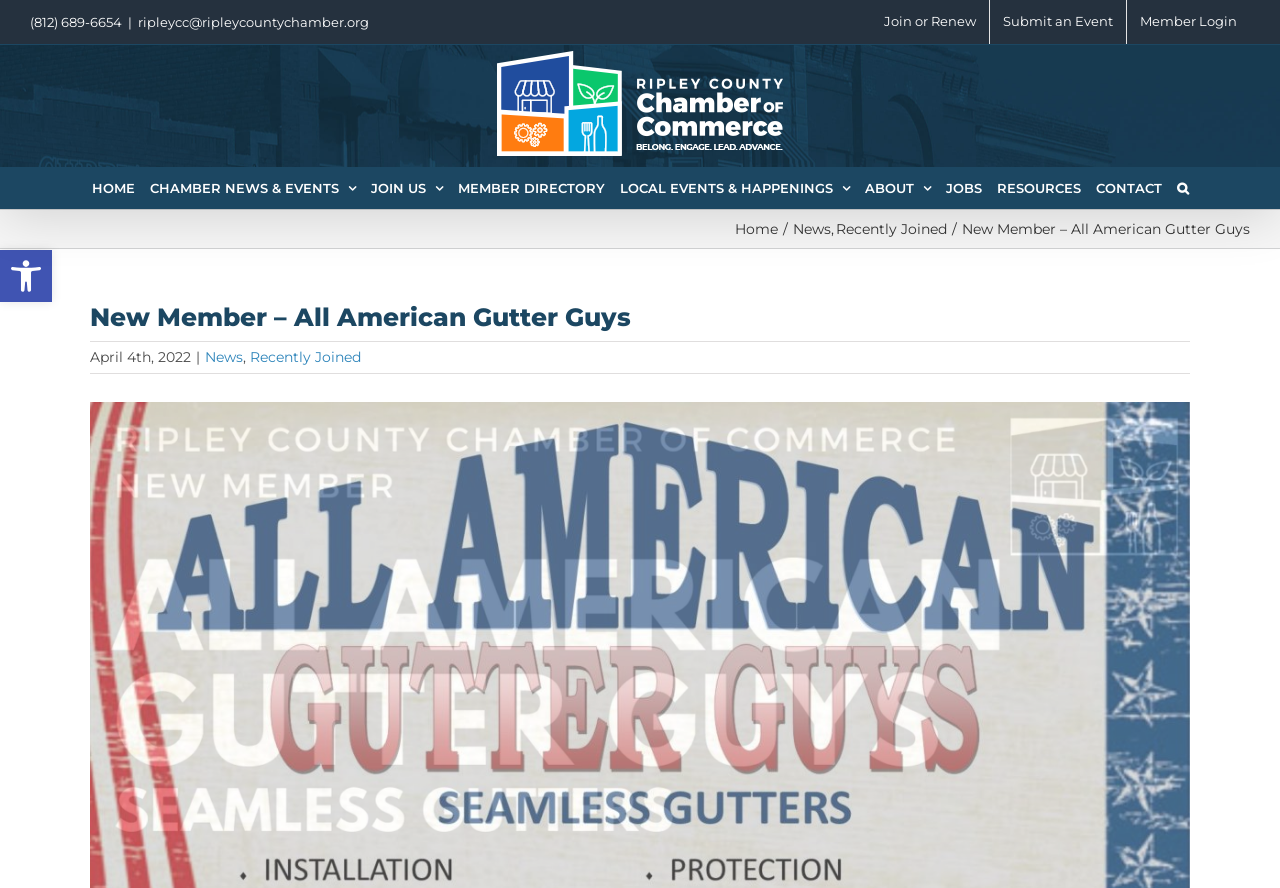What is the phone number of Ripley County Chamber of Commerce?
Please answer the question with a single word or phrase, referencing the image.

(812) 689-6654